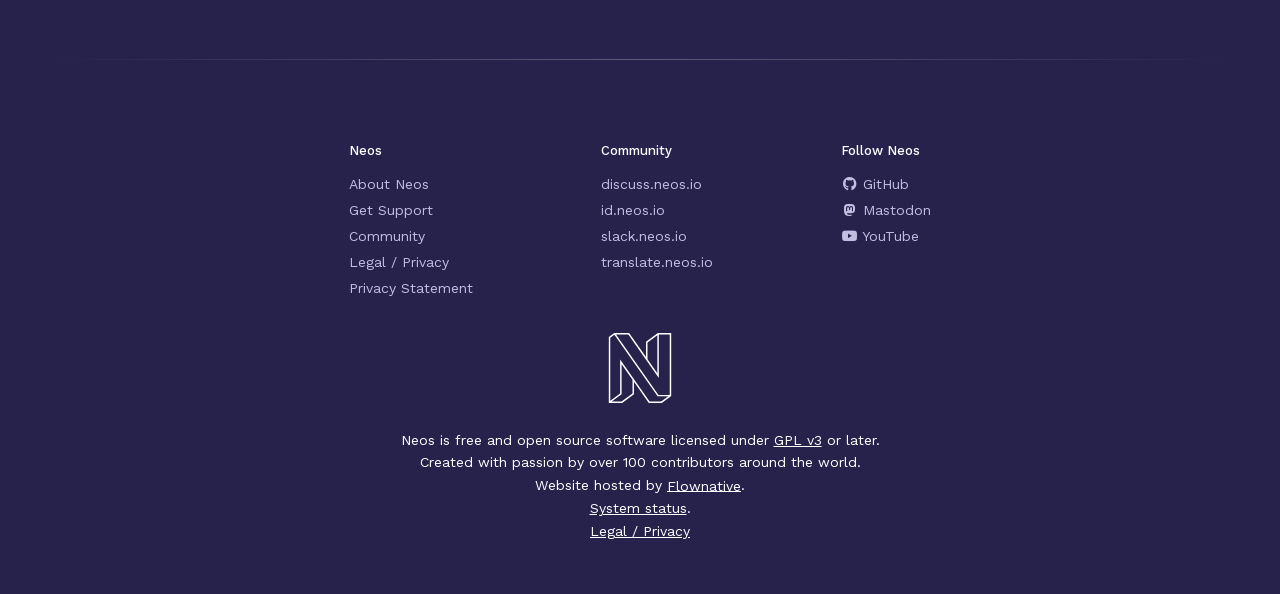What is the name of the software?
Please interpret the details in the image and answer the question thoroughly.

The name of the software can be found in the heading element with the text 'Neos' at the top of the webpage.